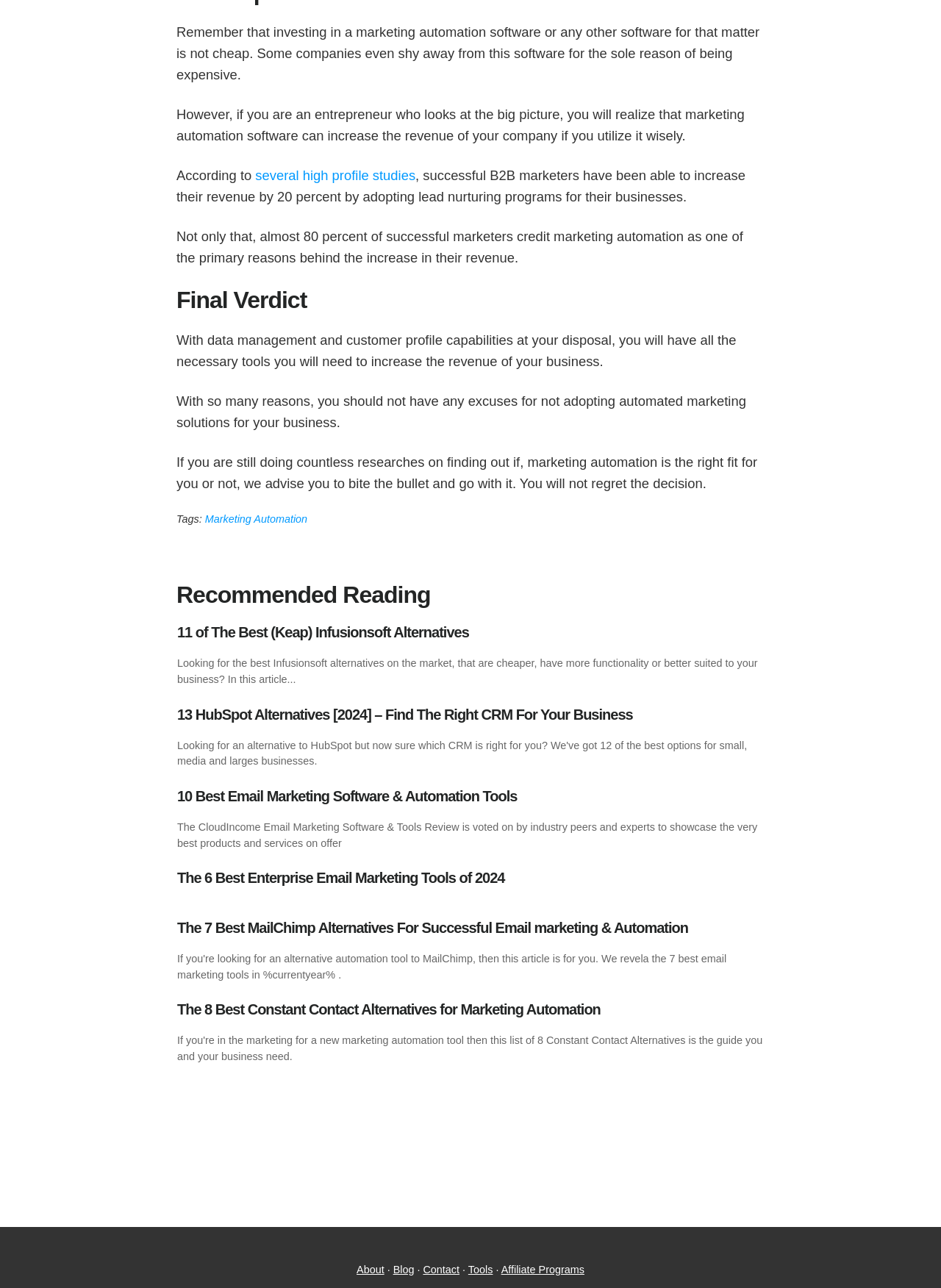Determine the bounding box coordinates of the section I need to click to execute the following instruction: "Read '11 of The Best (Keap) Infusionsoft Alternatives'". Provide the coordinates as four float numbers between 0 and 1, i.e., [left, top, right, bottom].

[0.188, 0.484, 0.812, 0.534]